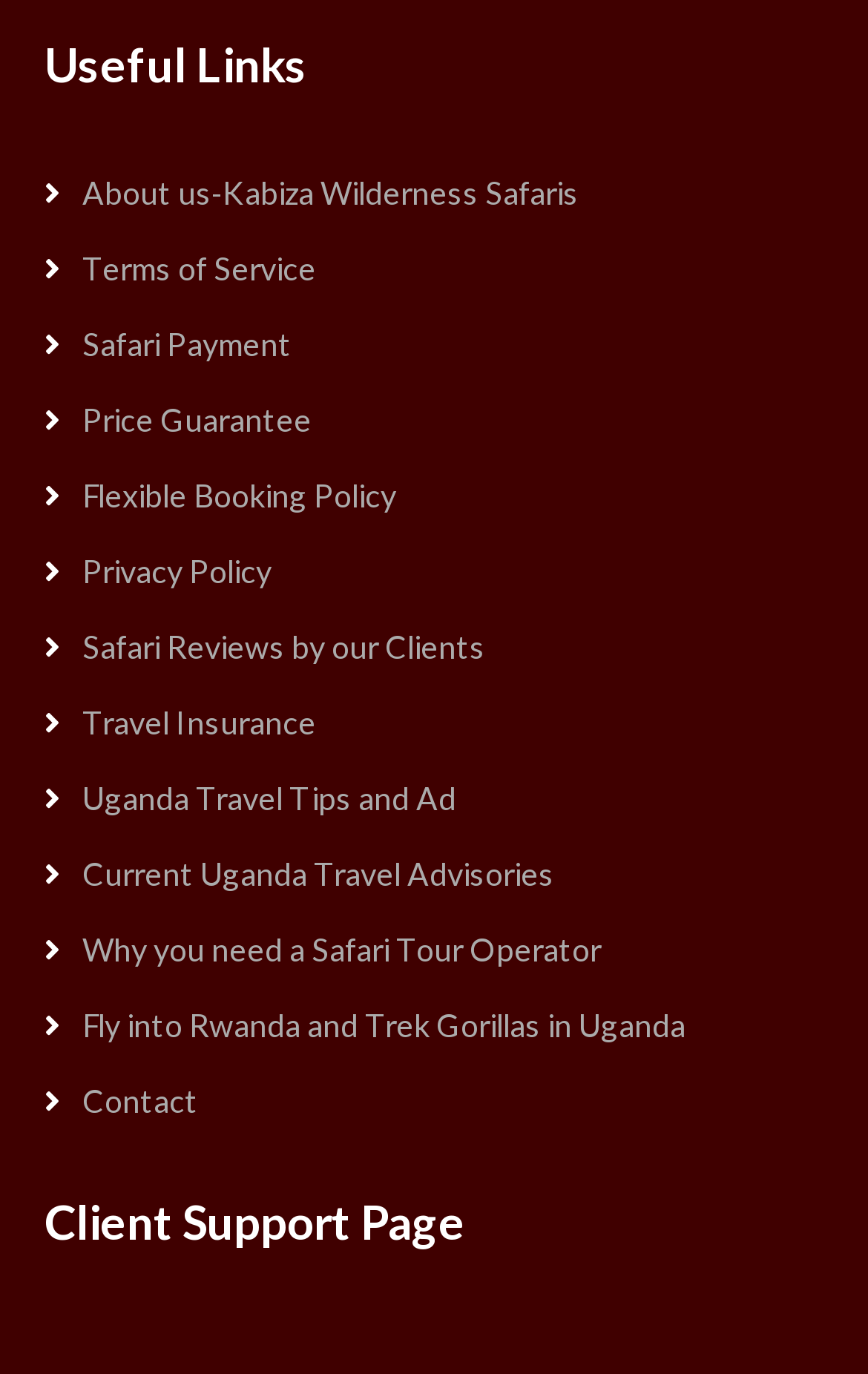Please provide the bounding box coordinates for the element that needs to be clicked to perform the following instruction: "Learn about Flexible Booking Policy". The coordinates should be given as four float numbers between 0 and 1, i.e., [left, top, right, bottom].

[0.095, 0.342, 0.456, 0.379]